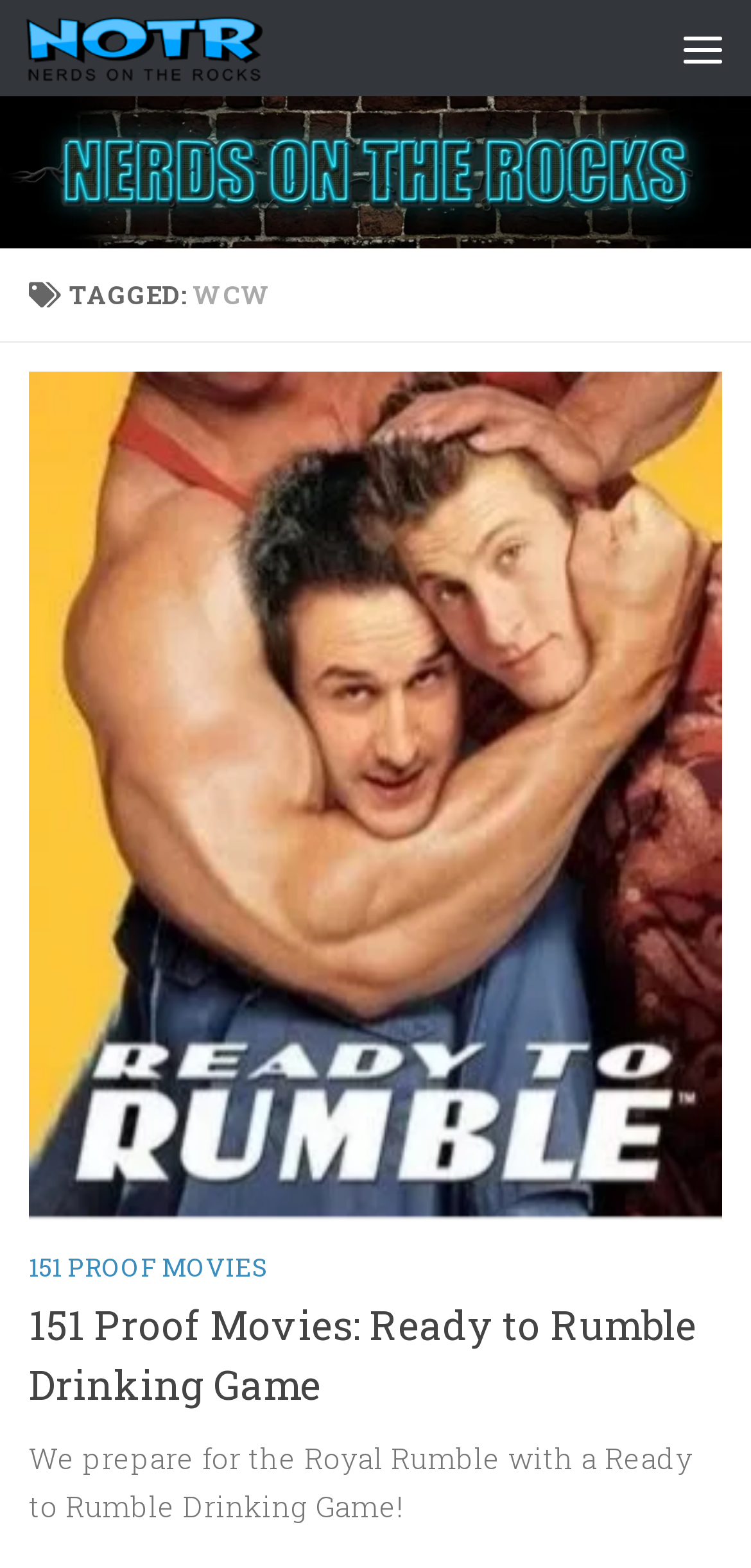Bounding box coordinates are specified in the format (top-left x, top-left y, bottom-right x, bottom-right y). All values are floating point numbers bounded between 0 and 1. Please provide the bounding box coordinate of the region this sentence describes: 151 Proof Movies

[0.038, 0.797, 0.356, 0.819]